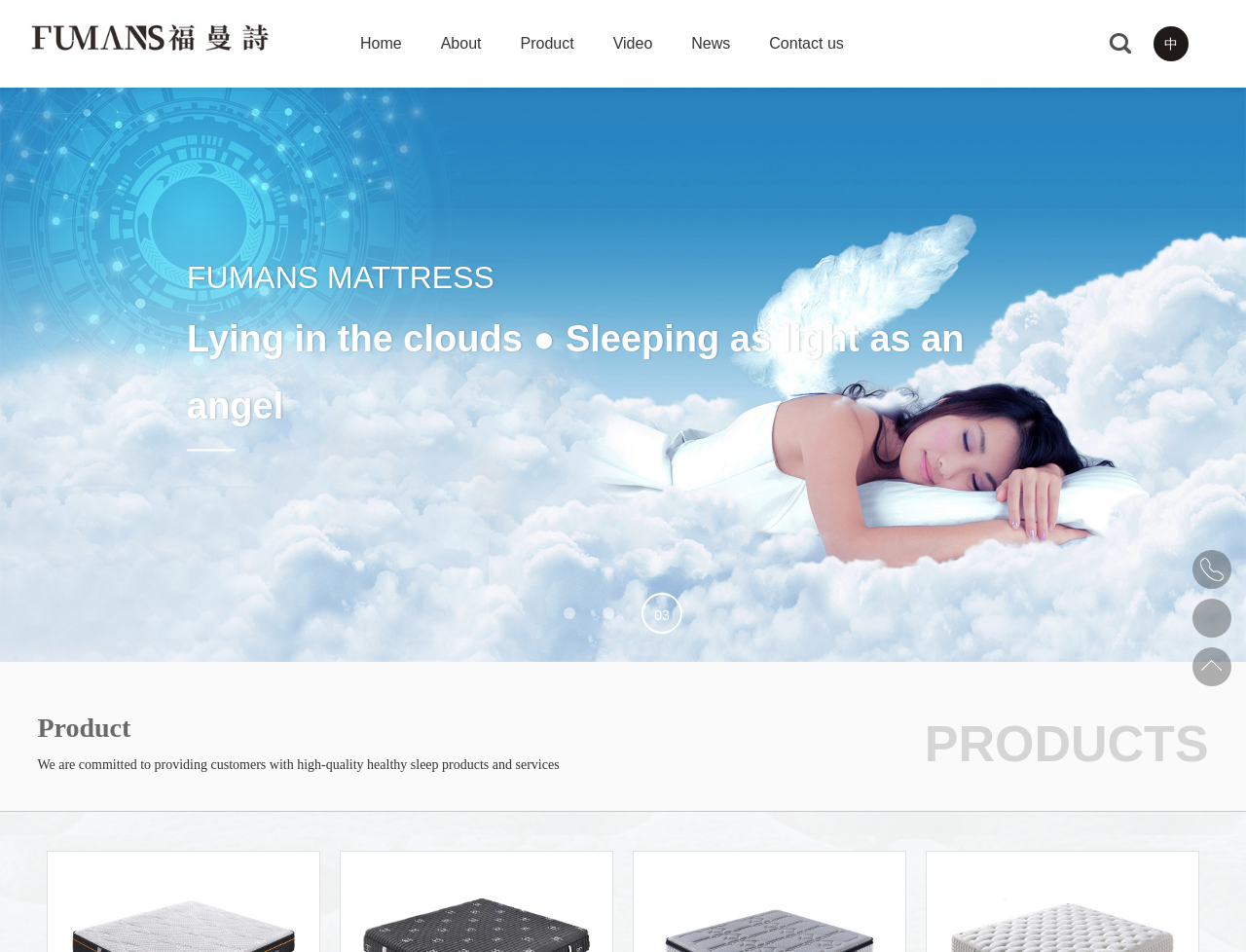Please locate the bounding box coordinates of the region I need to click to follow this instruction: "Click the 中 link".

[0.926, 0.028, 0.954, 0.064]